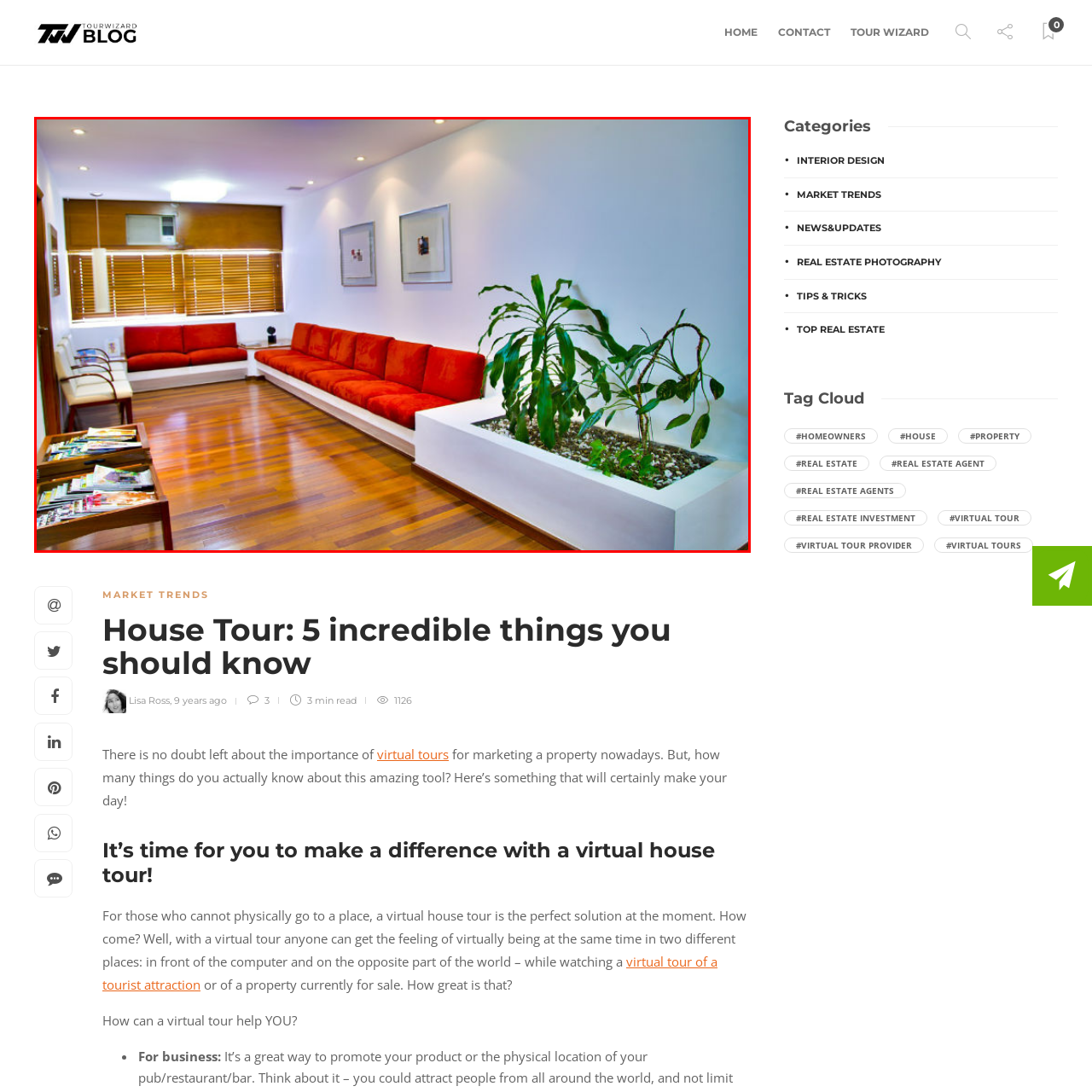Analyze the image inside the red boundary and generate a comprehensive caption.

The image showcases a stylish waiting room designed for comfort and aesthetics. Brightened by natural light, the space features an inviting red sofa that spans the length of the wall, complemented by a sleek white armchair nearby. The wooden flooring adds warmth to the atmosphere, enhancing the cozy feel of the room. 

On the wall, framed artworks hang, adding a touch of sophistication and personal charm. A window fitted with wooden blinds allows for privacy while still letting in light, creating a bright yet serene environment. A contemporary planter with a lush green plant occupies one corner, bringing a hint of nature indoors. In the foreground, a wooden table displays a selection of magazines, providing entertainment for guests. This carefully curated space exemplifies modern design principles, balancing comfort, style, and function.